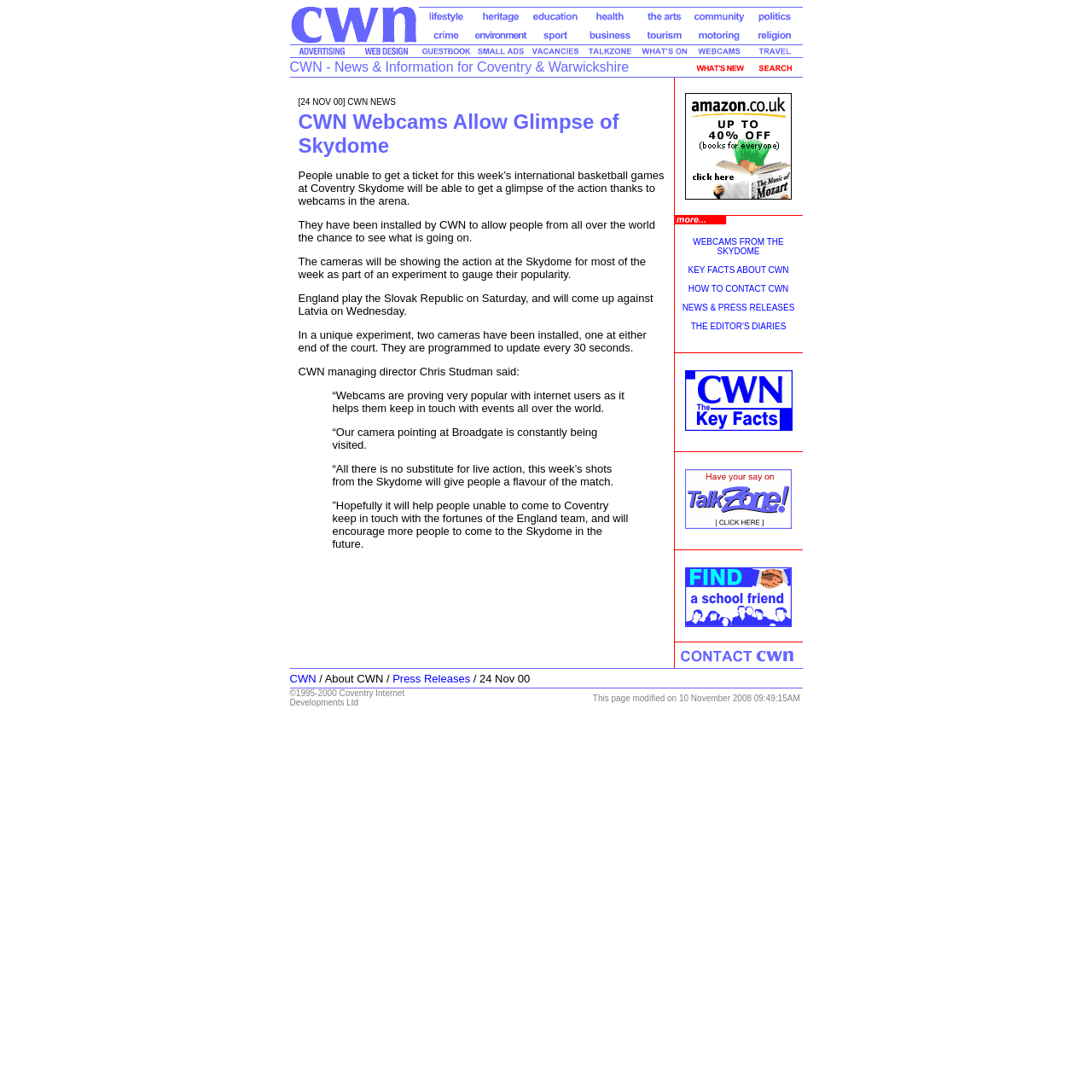From the image, can you give a detailed response to the question below:
What is the main category of news on this website?

By analyzing the webpage, I found that the main category of news is listed on the top left side of the webpage, and it starts with 'Lifestyle News', which indicates that the main category of news on this website is Lifestyle.